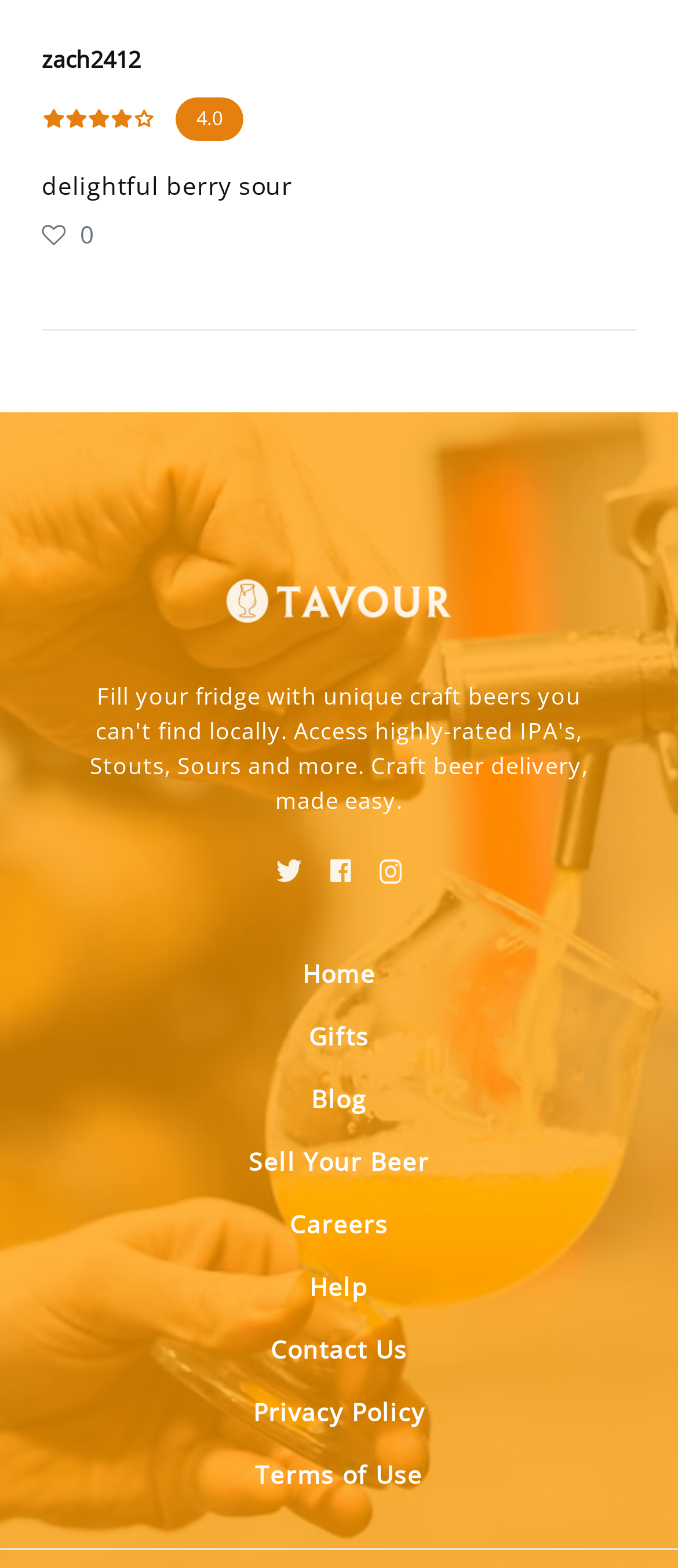Show the bounding box coordinates of the region that should be clicked to follow the instruction: "view the Blog."

[0.439, 0.681, 0.561, 0.721]